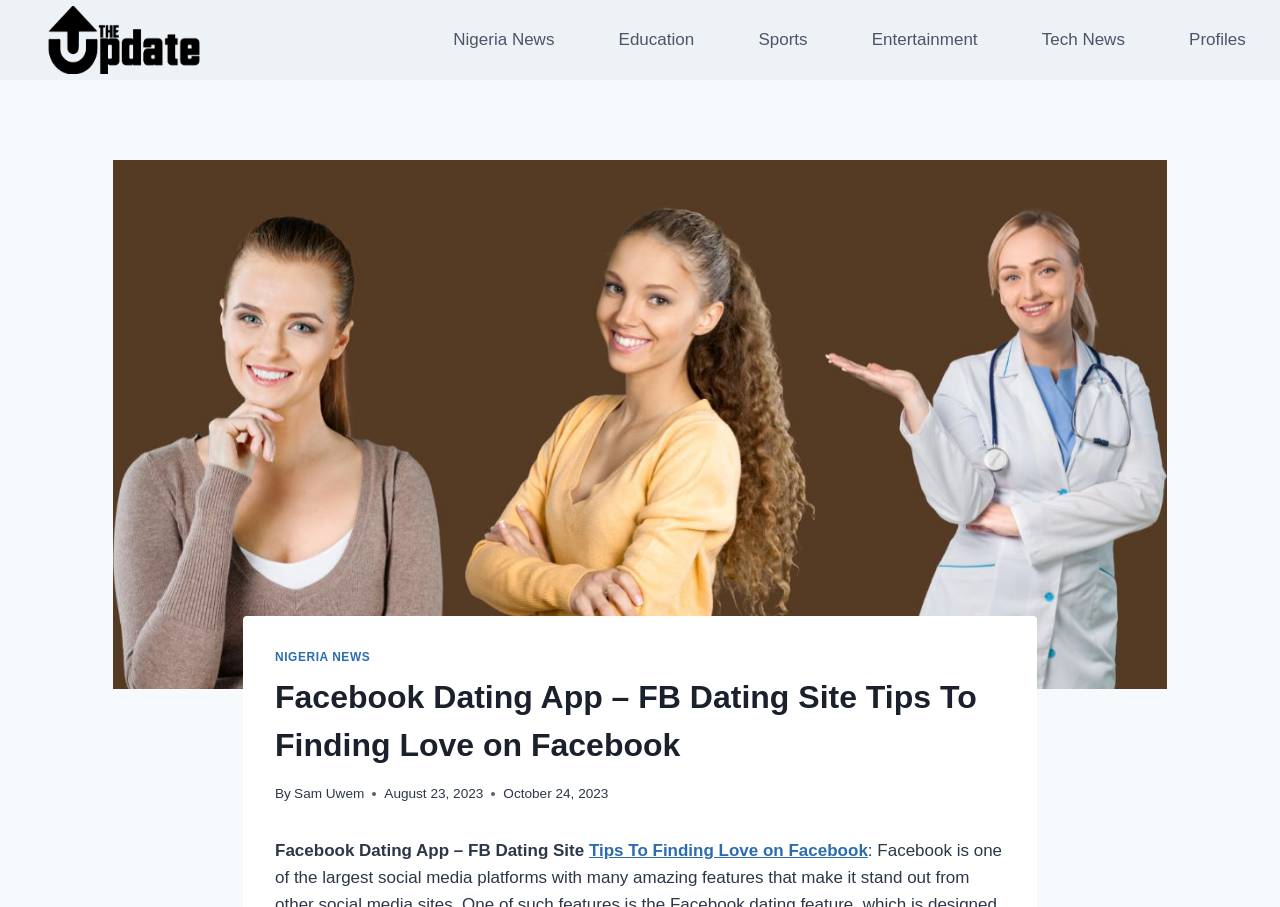Locate the bounding box coordinates of the element you need to click to accomplish the task described by this instruction: "Click on The Update link".

[0.019, 0.007, 0.175, 0.081]